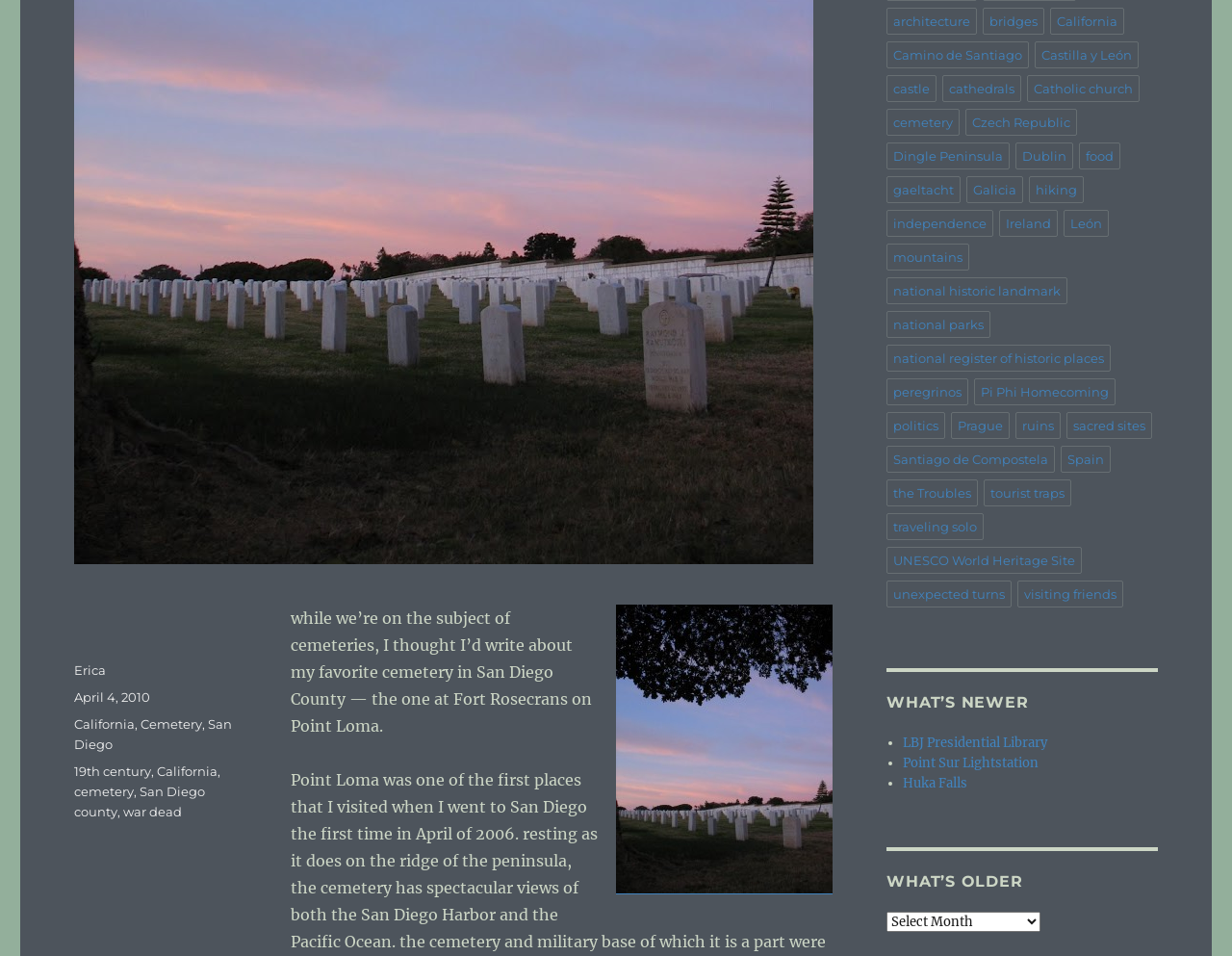What are the other topics related to travel on the webpage?
Observe the image and answer the question with a one-word or short phrase response.

architecture, bridges, Camino de Santiago, etc.